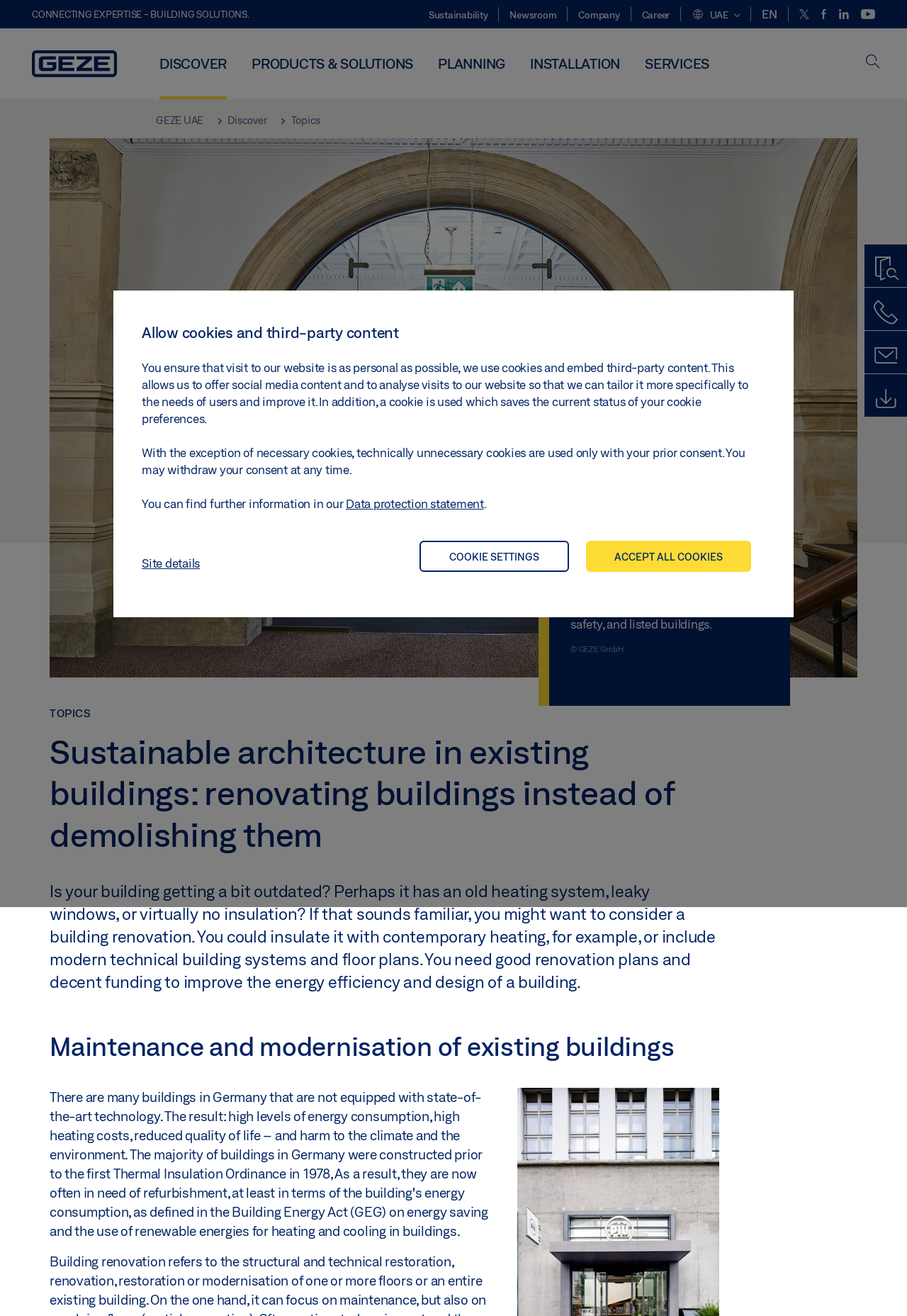Please determine the bounding box coordinates of the element to click in order to execute the following instruction: "Discover more". The coordinates should be four float numbers between 0 and 1, specified as [left, top, right, bottom].

[0.176, 0.022, 0.25, 0.073]